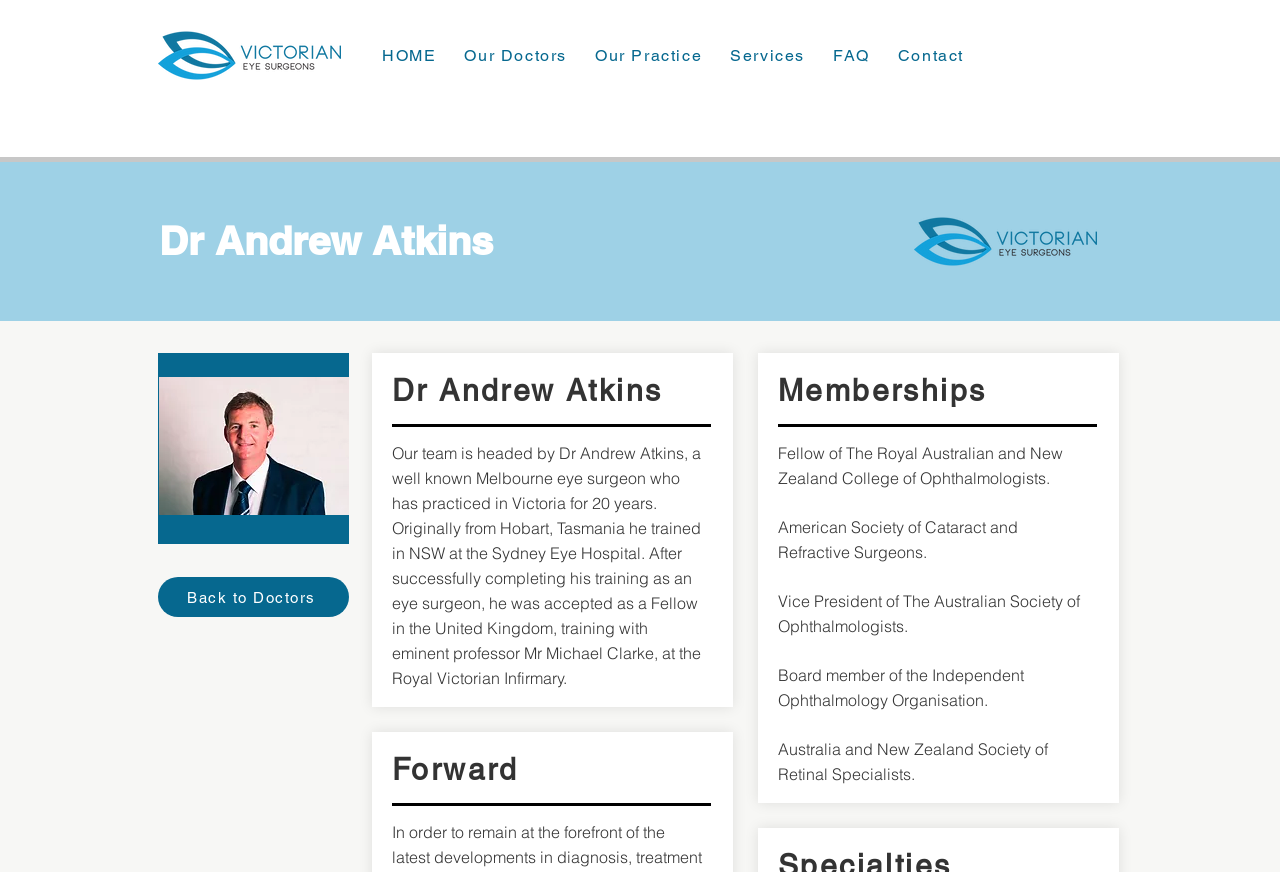Respond with a single word or phrase to the following question:
What is the name of the hospital where Dr Andrew Atkins trained?

Sydney Eye Hospital